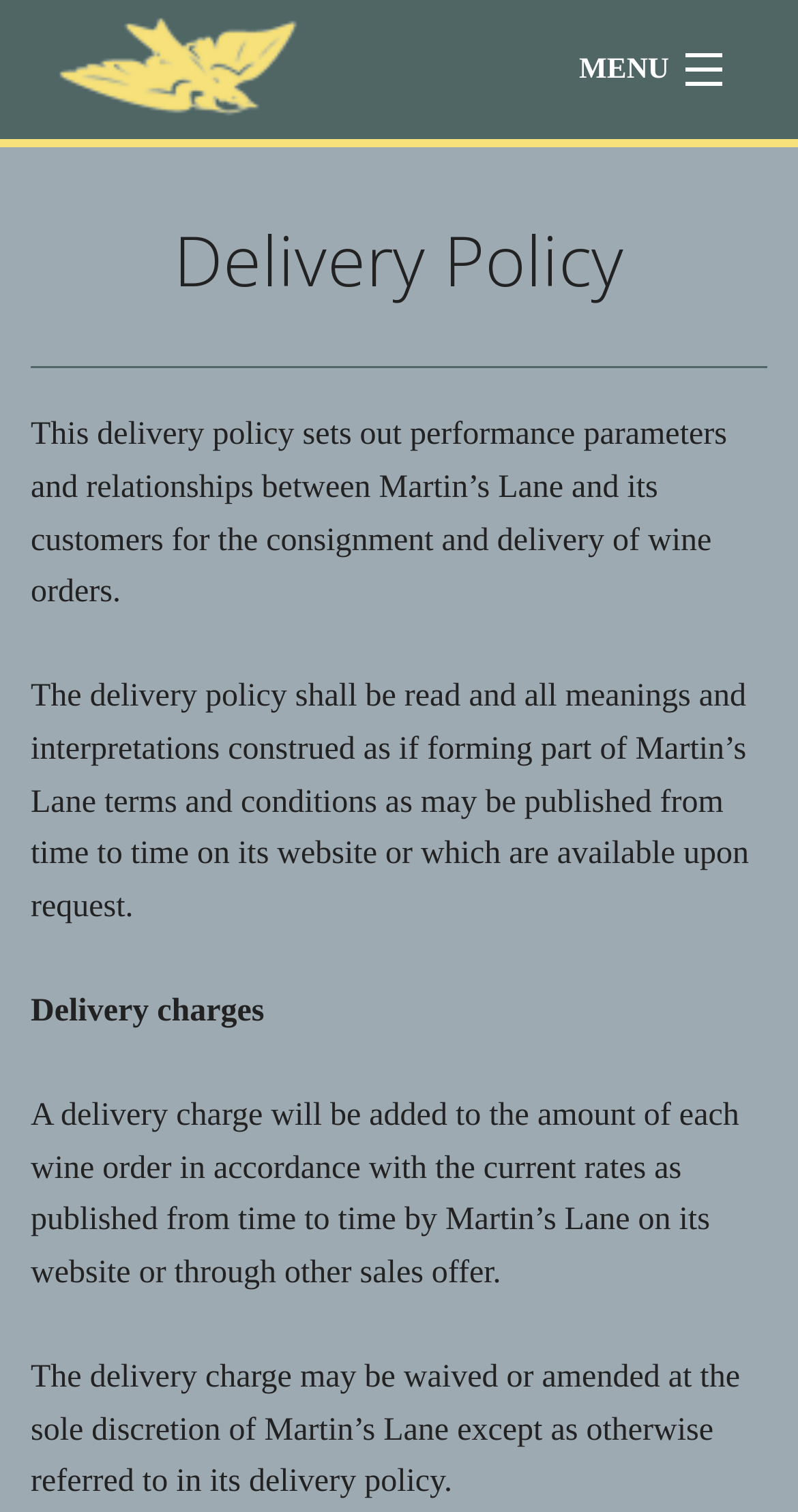Generate a comprehensive description of the webpage content.

The webpage is about Martin's Lane Vineyard's delivery policy. At the top left, there is a link to "Martin's Lane Vineyard" accompanied by an image with the same name. On the top right, there is a link to "MENU". Below the menu link, there is a horizontal menu bar with six menu items: "Welcome", "Wines", "About Us", "News", "Gallery", and "Contact". 

Below the menu bar, there is a heading "Delivery Policy" followed by a horizontal separator line. The main content of the page is divided into four paragraphs. The first paragraph explains the purpose of the delivery policy, which sets out performance parameters and relationships between Martin's Lane and its customers for the consignment and delivery of wine orders. 

The second paragraph states that the delivery policy should be read and interpreted as part of Martin's Lane terms and conditions, which can be found on its website or upon request. The third paragraph is a subheading "Delivery charges", and the fourth paragraph explains that a delivery charge will be added to each wine order according to the current rates published by Martin's Lane on its website or through other sales offers. Additionally, the delivery charge may be waived or amended at the sole discretion of Martin's Lane, except as otherwise referred to in its delivery policy.